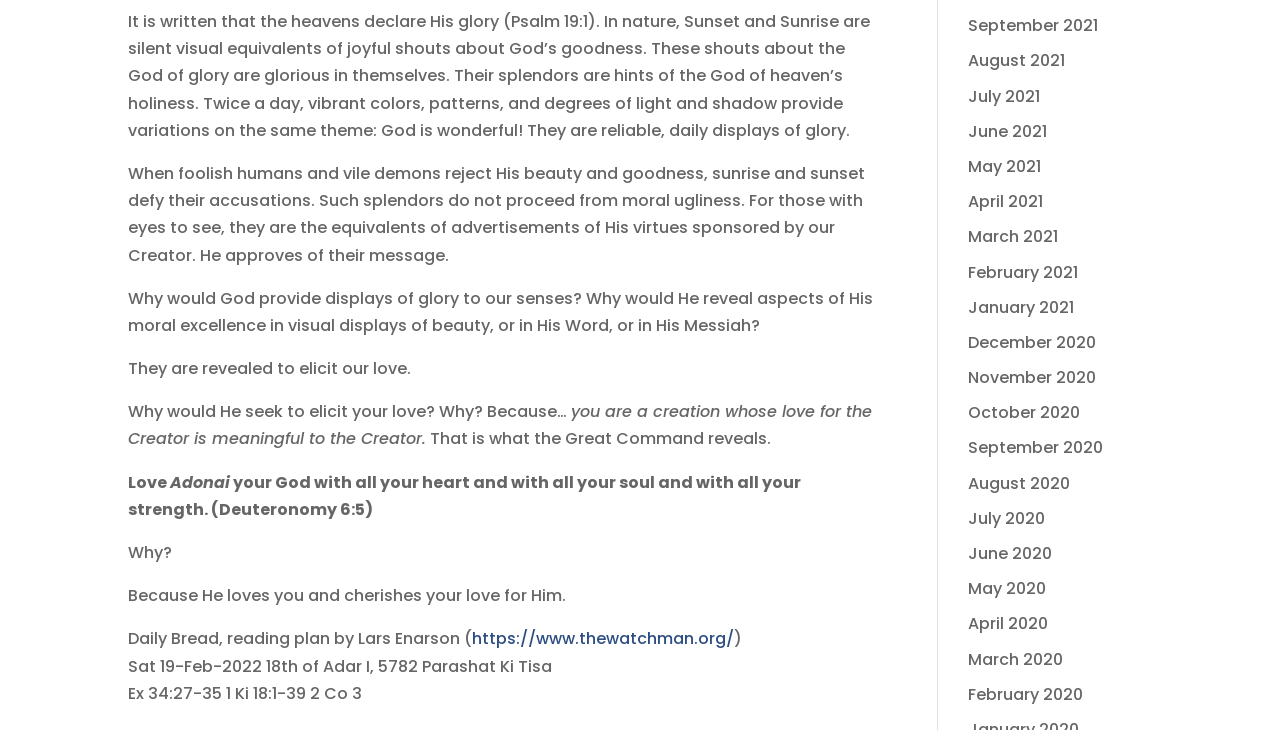Provide a short, one-word or phrase answer to the question below:
What is the purpose of sunrises and sunsets?

To elicit our love